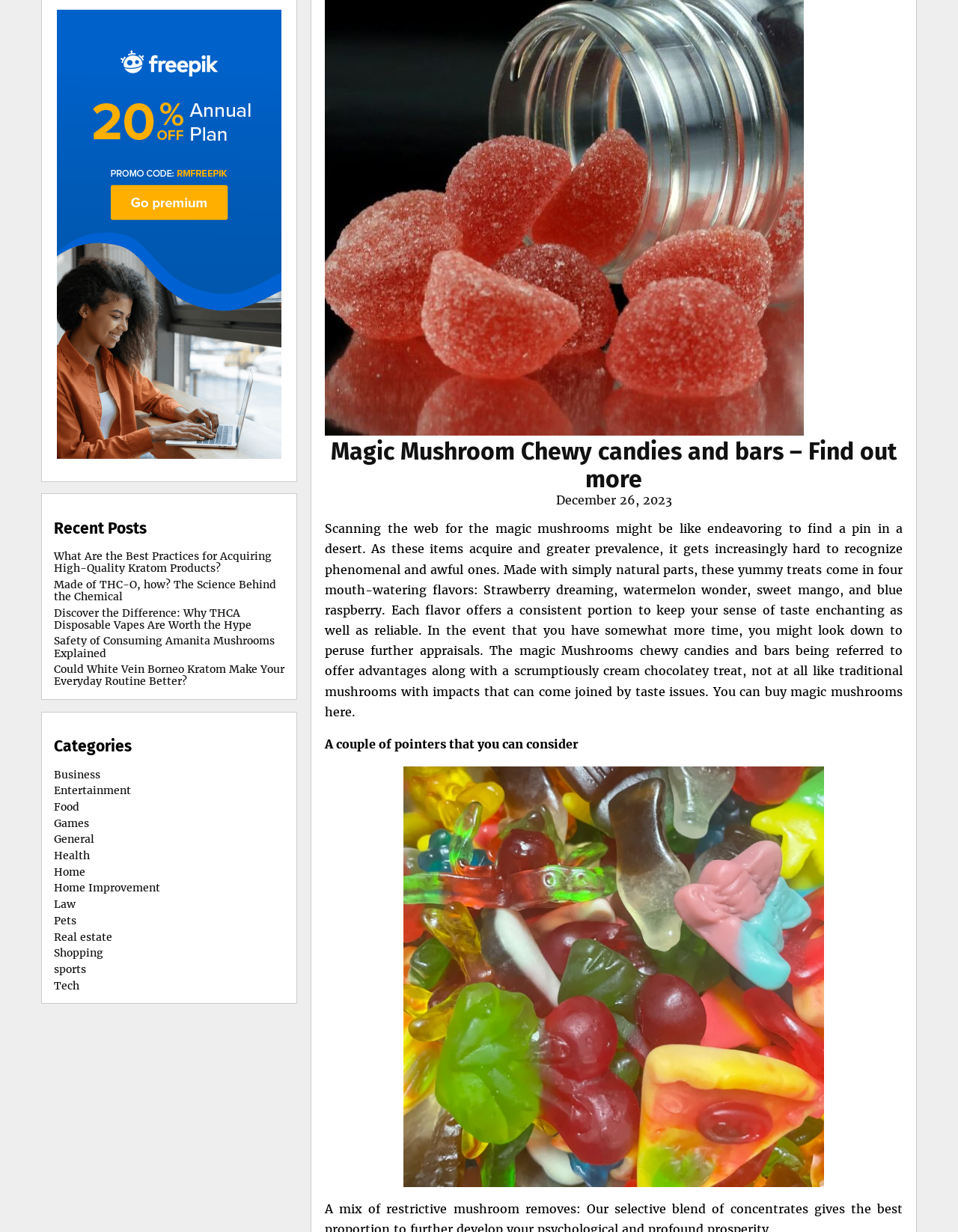Using the element description: "Home Improvement", determine the bounding box coordinates. The coordinates should be in the format [left, top, right, bottom], with values between 0 and 1.

[0.056, 0.715, 0.167, 0.726]